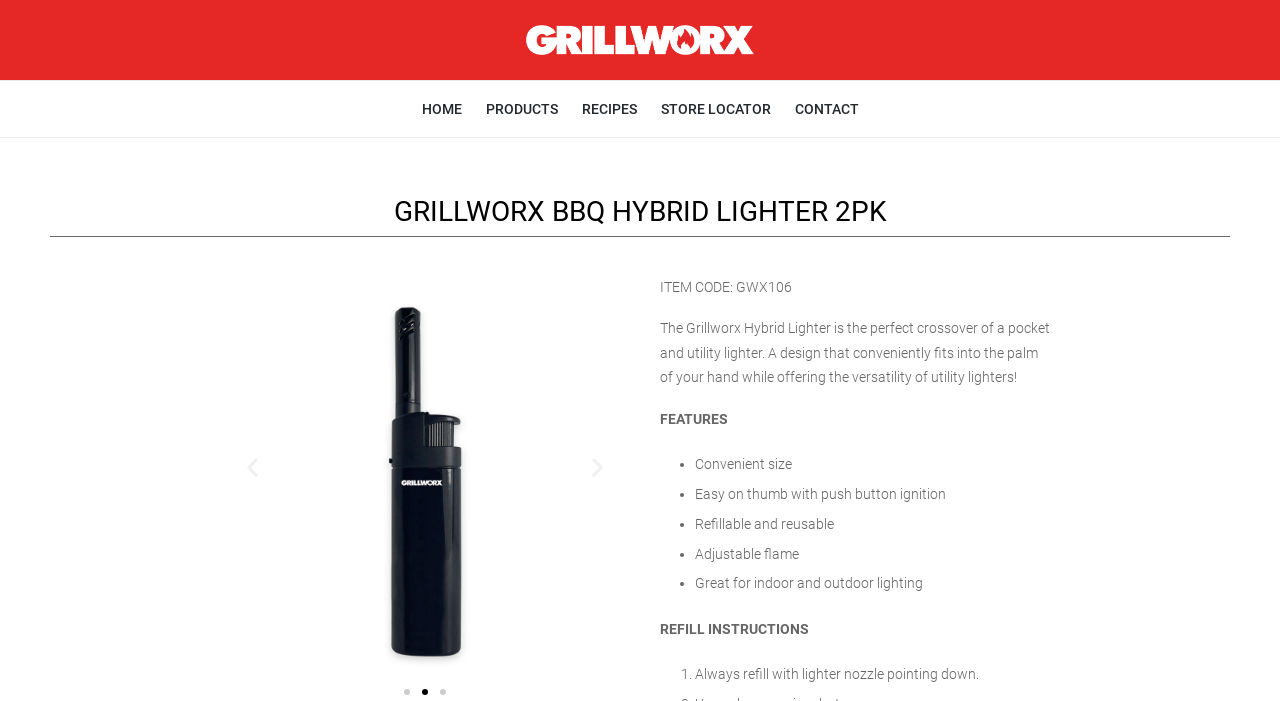Determine the bounding box coordinates of the clickable element necessary to fulfill the instruction: "Click the HOME link". Provide the coordinates as four float numbers within the 0 to 1 range, i.e., [left, top, right, bottom].

[0.329, 0.116, 0.361, 0.196]